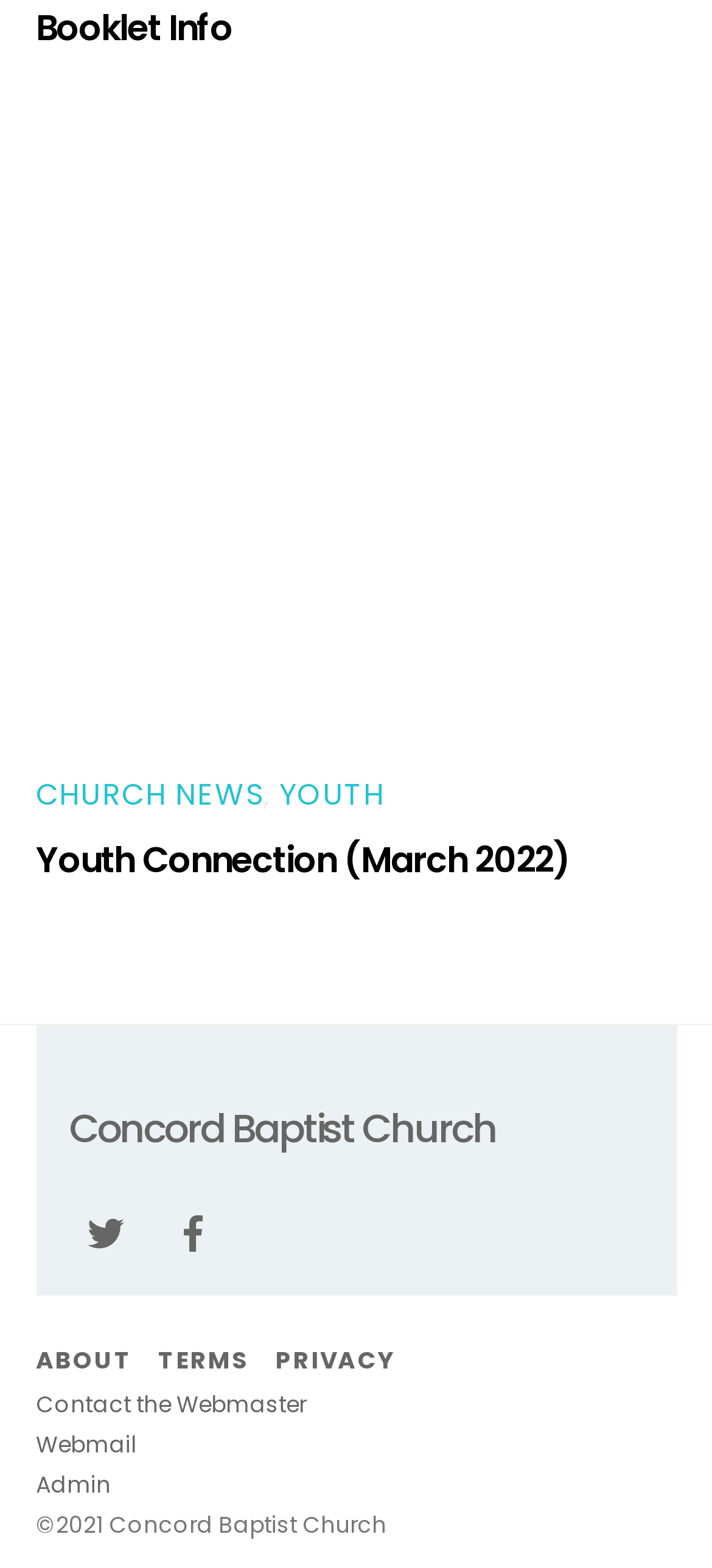Provide the bounding box coordinates of the section that needs to be clicked to accomplish the following instruction: "Go to Youth Connection."

[0.05, 0.532, 0.95, 0.565]